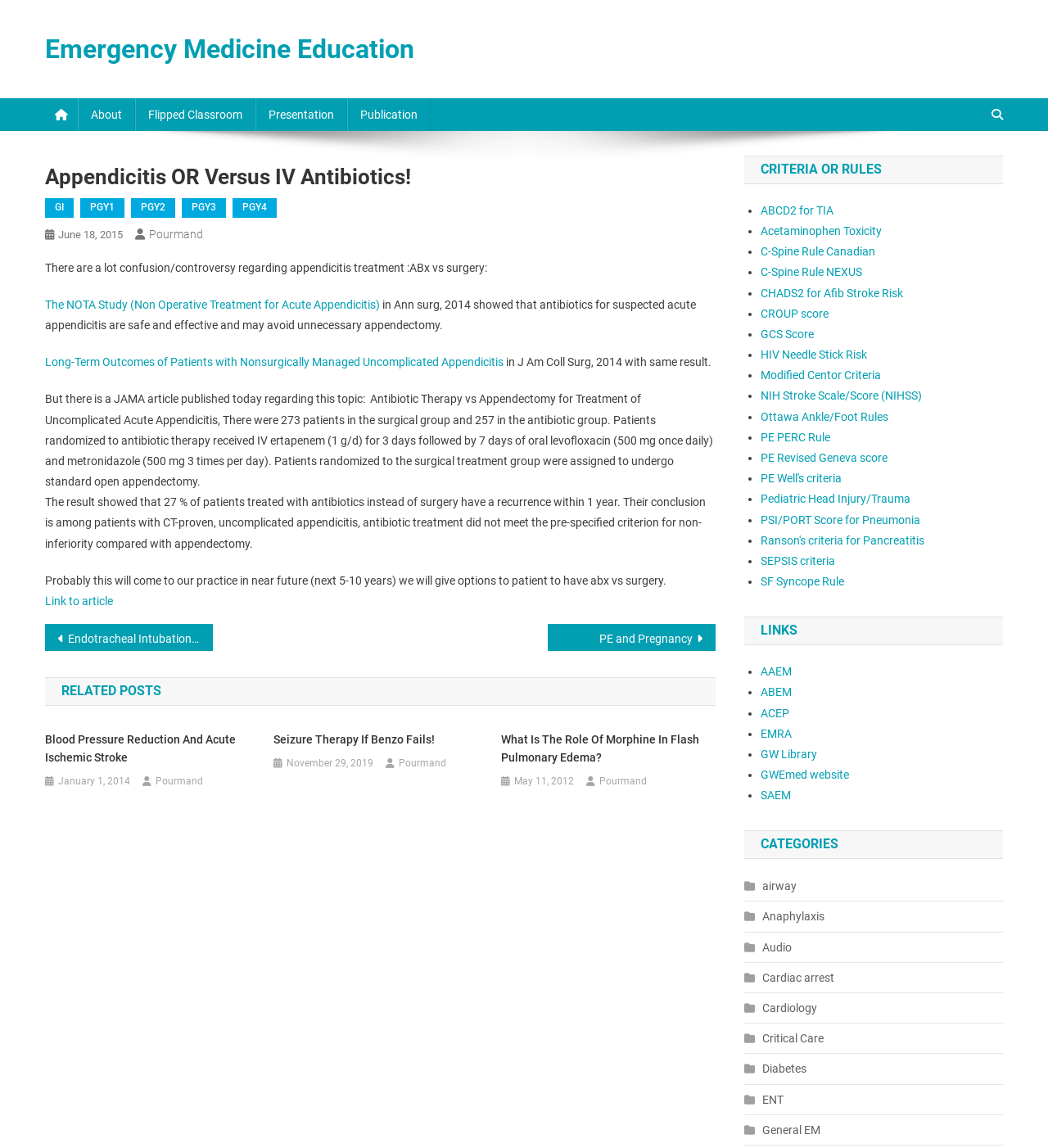Please locate the bounding box coordinates of the element's region that needs to be clicked to follow the instruction: "Explore the 'CRITERIA OR RULES' section". The bounding box coordinates should be provided as four float numbers between 0 and 1, i.e., [left, top, right, bottom].

[0.71, 0.136, 0.957, 0.16]